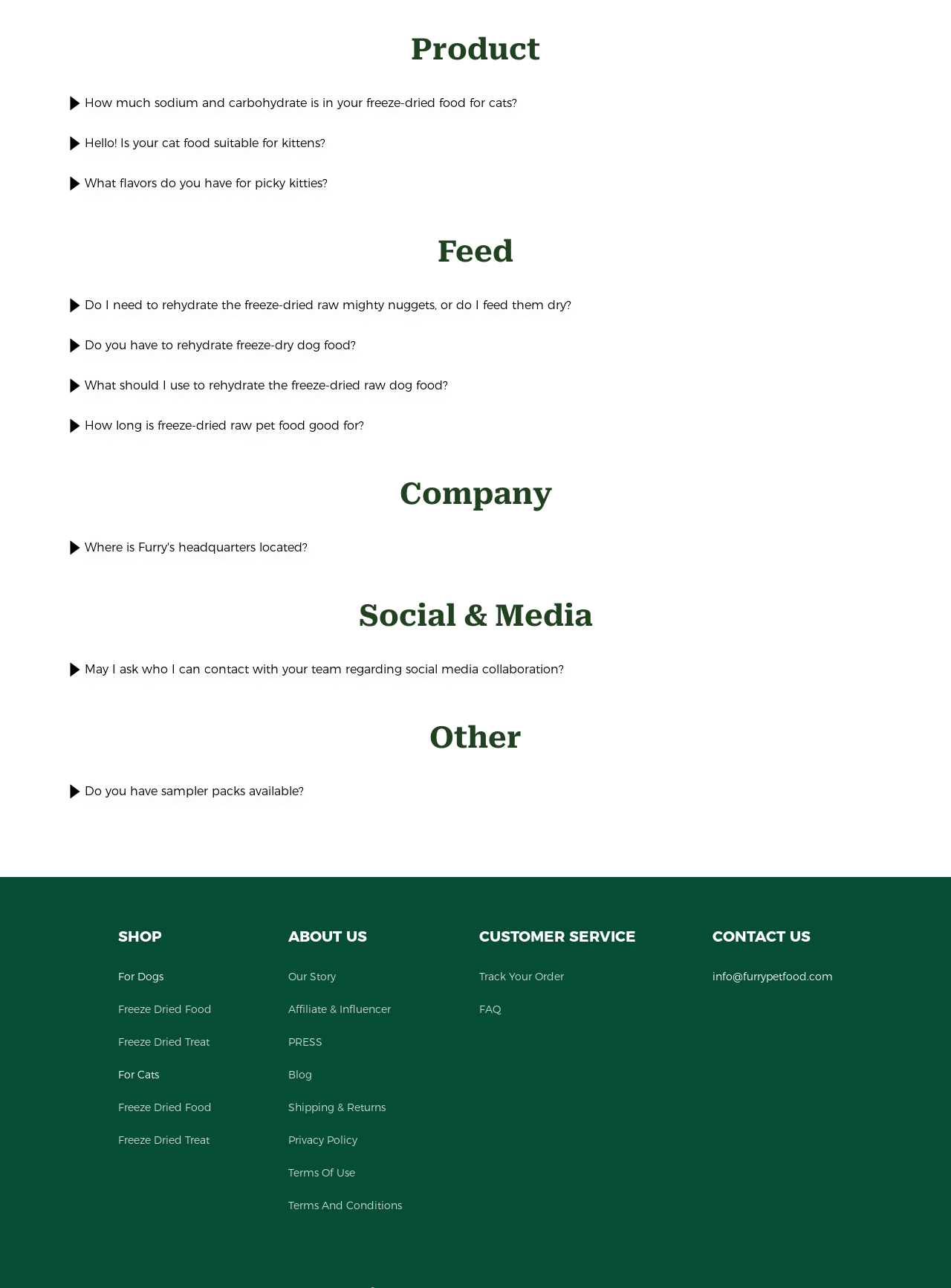Please identify the bounding box coordinates of the element's region that I should click in order to complete the following instruction: "Contact us through 'info@furrypetfood.com'". The bounding box coordinates consist of four float numbers between 0 and 1, i.e., [left, top, right, bottom].

[0.749, 0.753, 0.876, 0.764]